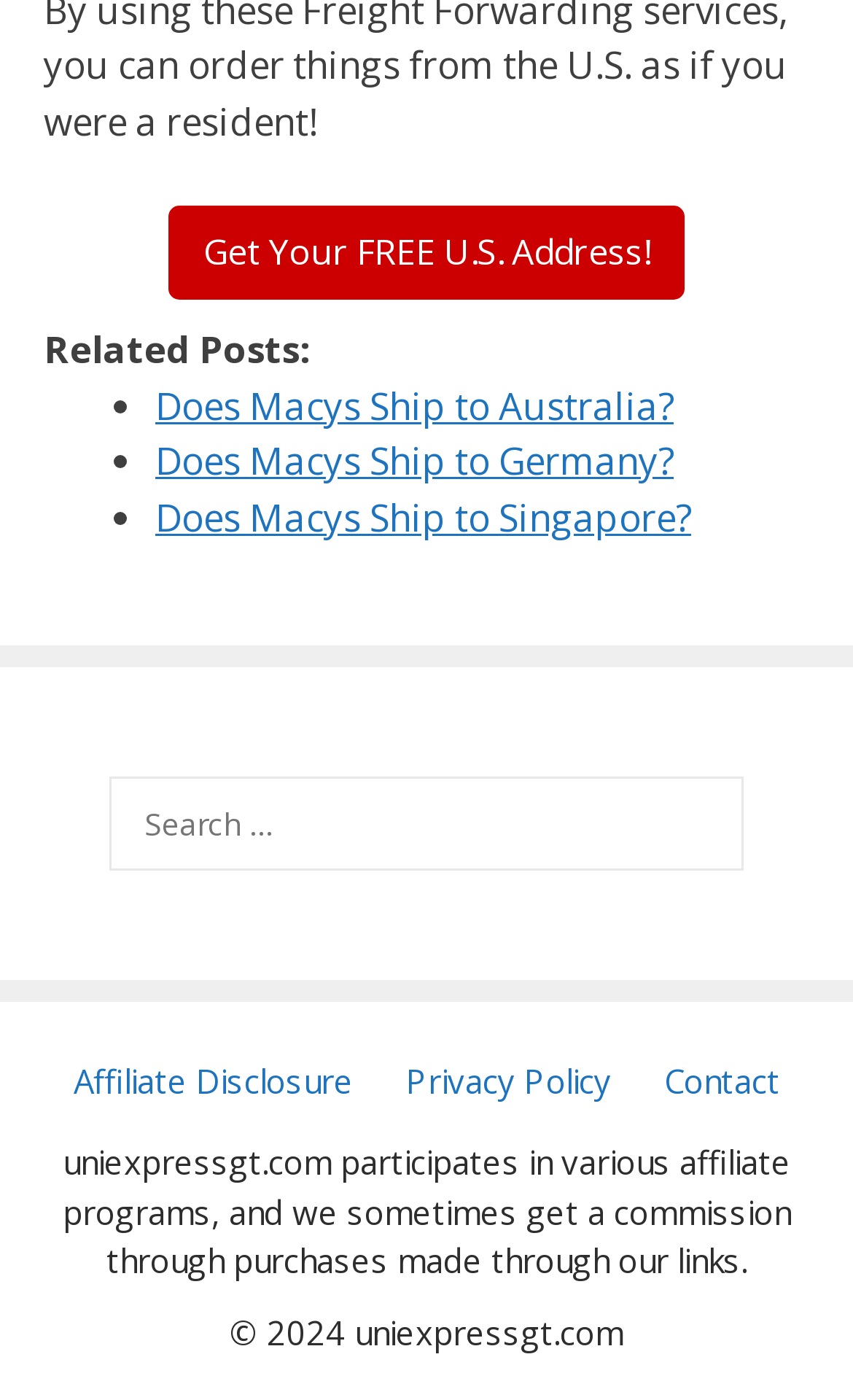What is the copyright year of the website?
From the image, respond with a single word or phrase.

2024